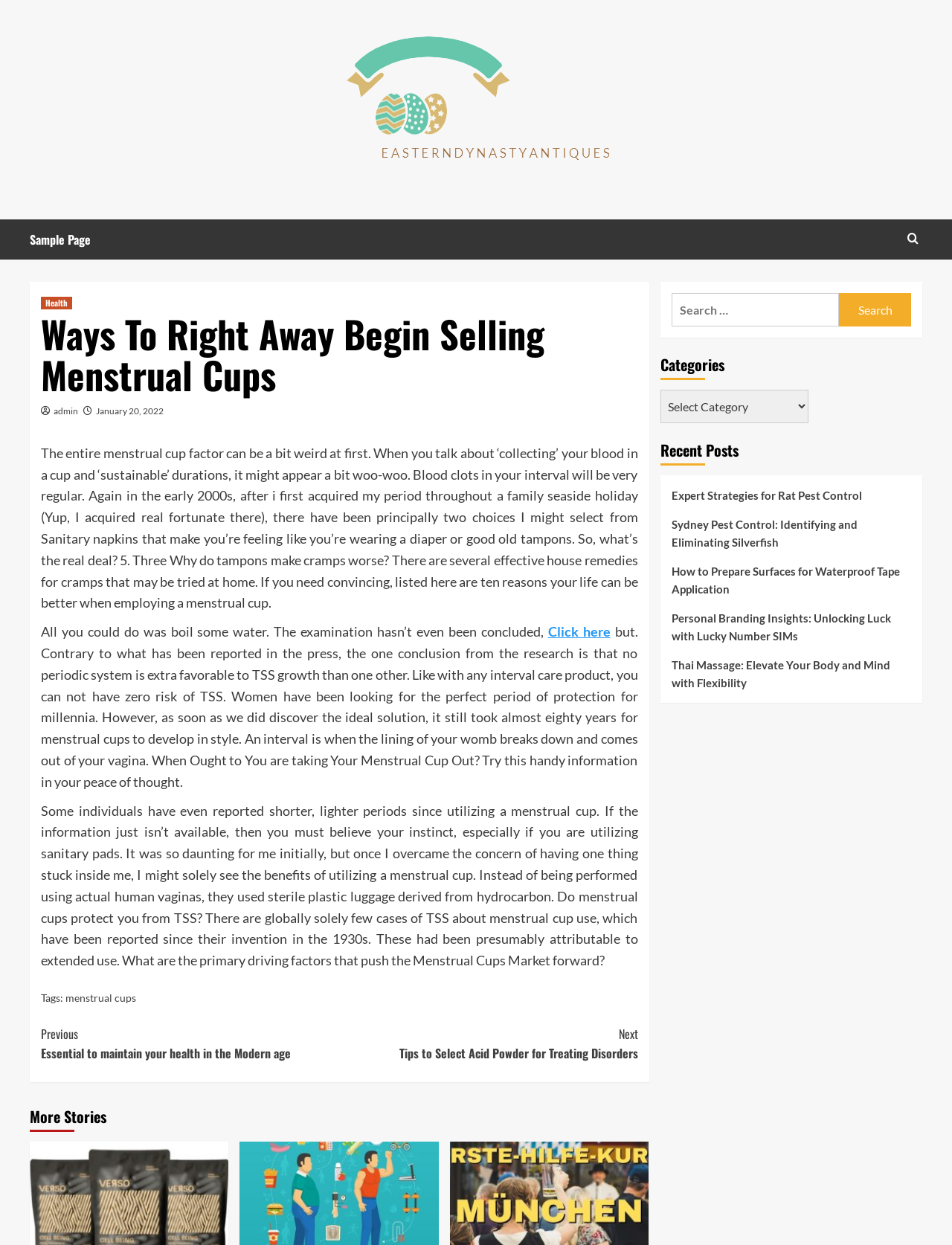Identify the bounding box coordinates for the element that needs to be clicked to fulfill this instruction: "Click on the 'Continue Reading' button". Provide the coordinates in the format of four float numbers between 0 and 1: [left, top, right, bottom].

[0.043, 0.817, 0.67, 0.86]